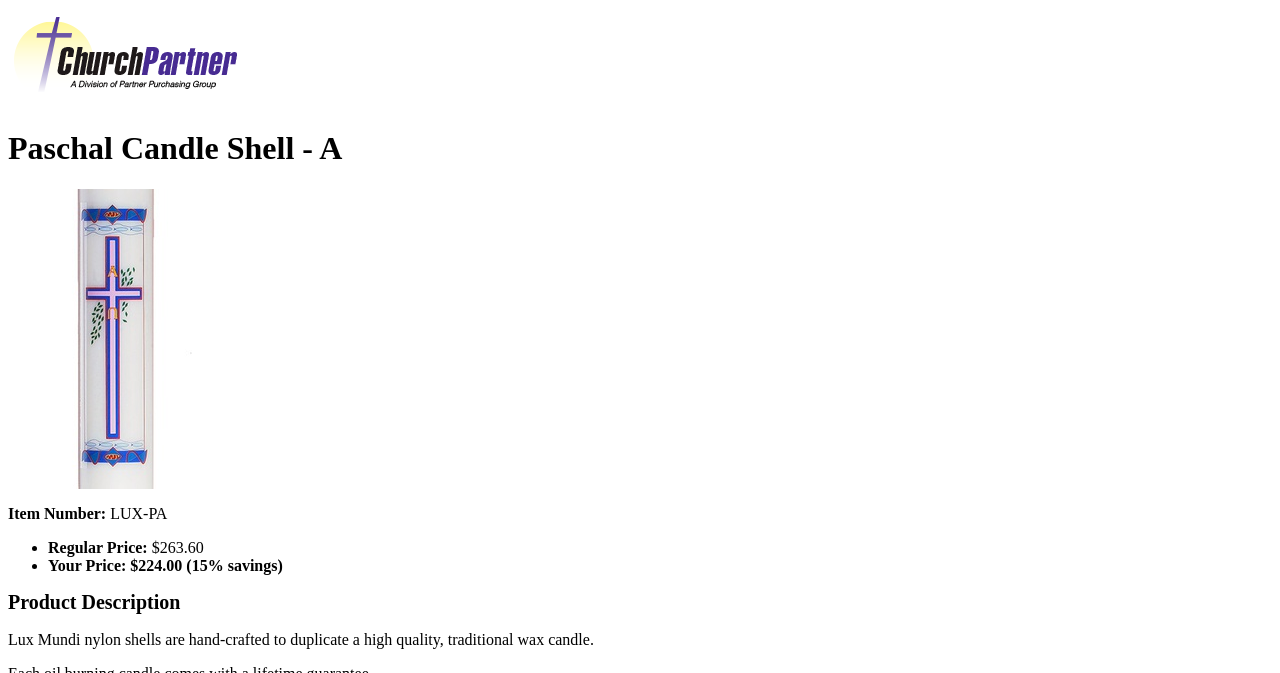Utilize the details in the image to give a detailed response to the question: What is the discount percentage?

I found the discount percentage by looking at the text '(15% savings)' which is related to the discounted price.